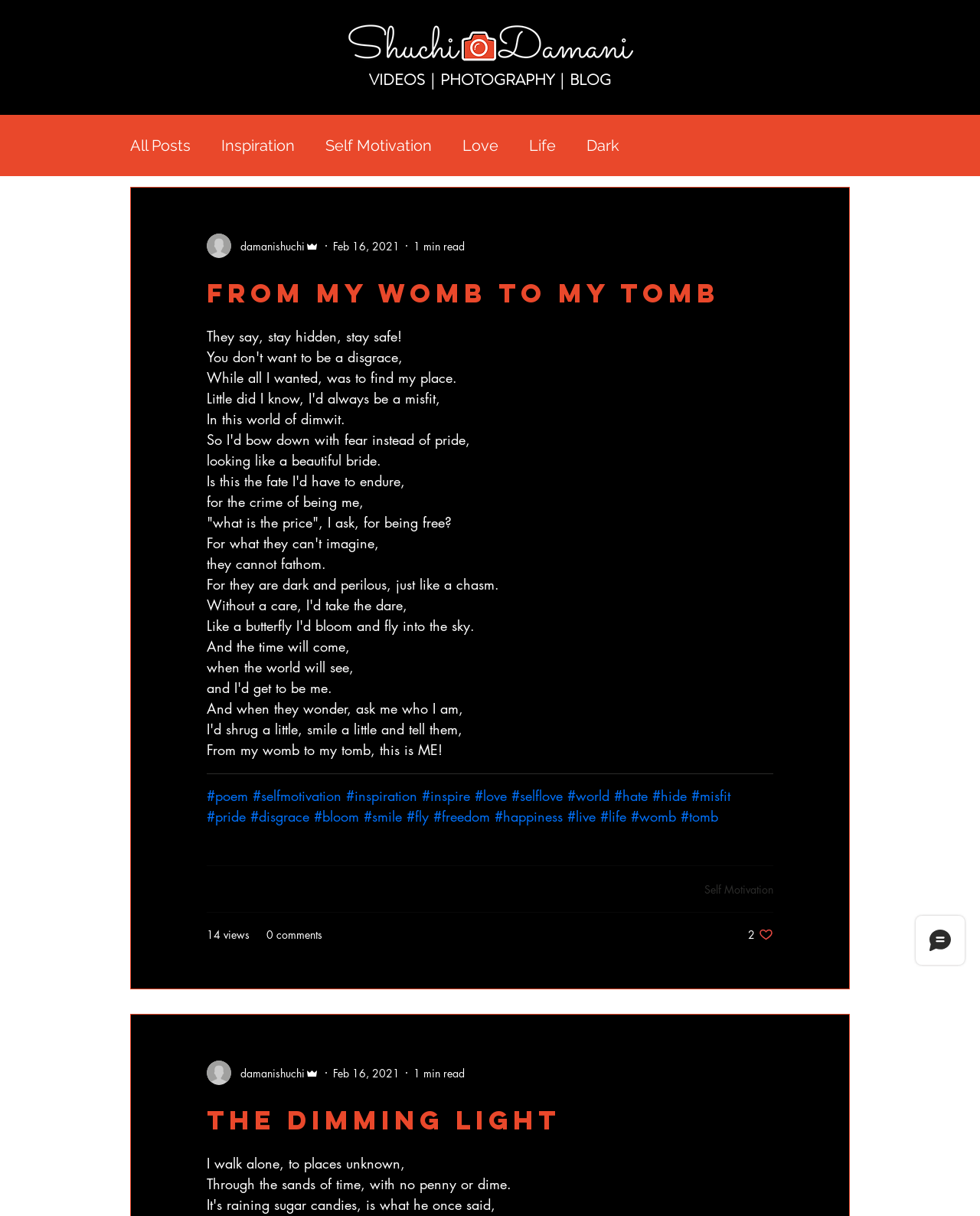Determine the bounding box coordinates of the region to click in order to accomplish the following instruction: "Click on the '0 comments' link". Provide the coordinates as four float numbers between 0 and 1, specifically [left, top, right, bottom].

[0.272, 0.762, 0.329, 0.775]